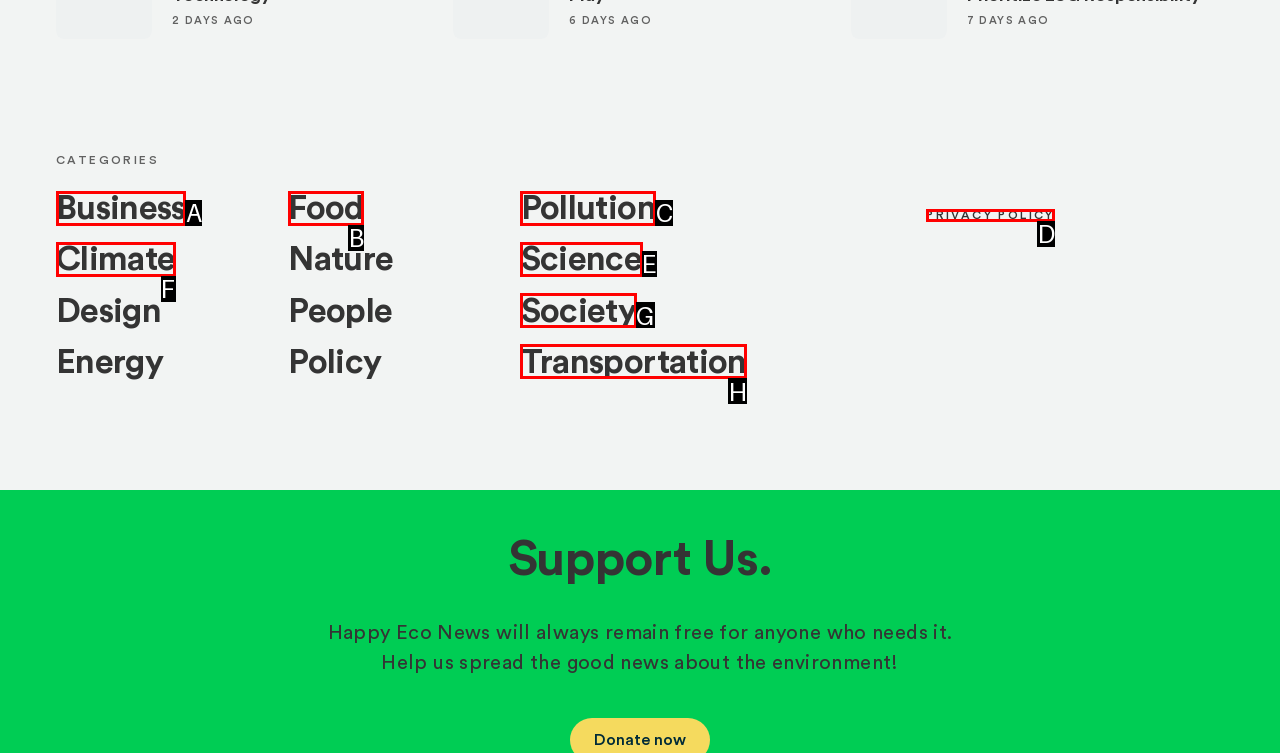Determine which HTML element should be clicked for this task: Read about Climate
Provide the option's letter from the available choices.

F